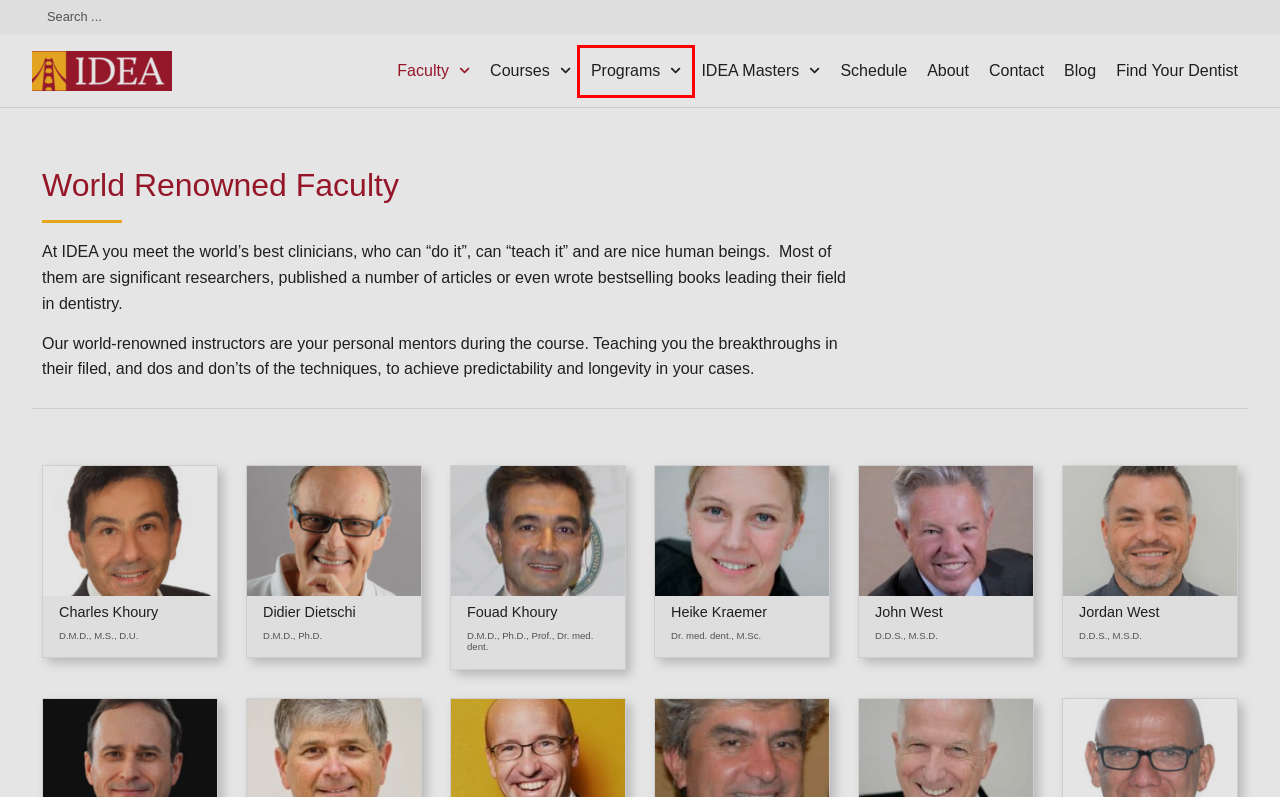Examine the screenshot of a webpage with a red bounding box around a UI element. Select the most accurate webpage description that corresponds to the new page after clicking the highlighted element. Here are the choices:
A. John West - IDEA
B. About IDEA - IDEA
C. Prof. Fouad Khoury - IDEA Hand-On Course on Bone Grafting
D. Dr. Didier Dietschi - IDEA Hands-On Course on Composites
E. Charles Khoury, DMD, MS, DU - IDEA Hands-On Course on Bone Grafting
F. Programs Overview - IDEA
G. Contact - IDEA
H. Blog - IDEA

F